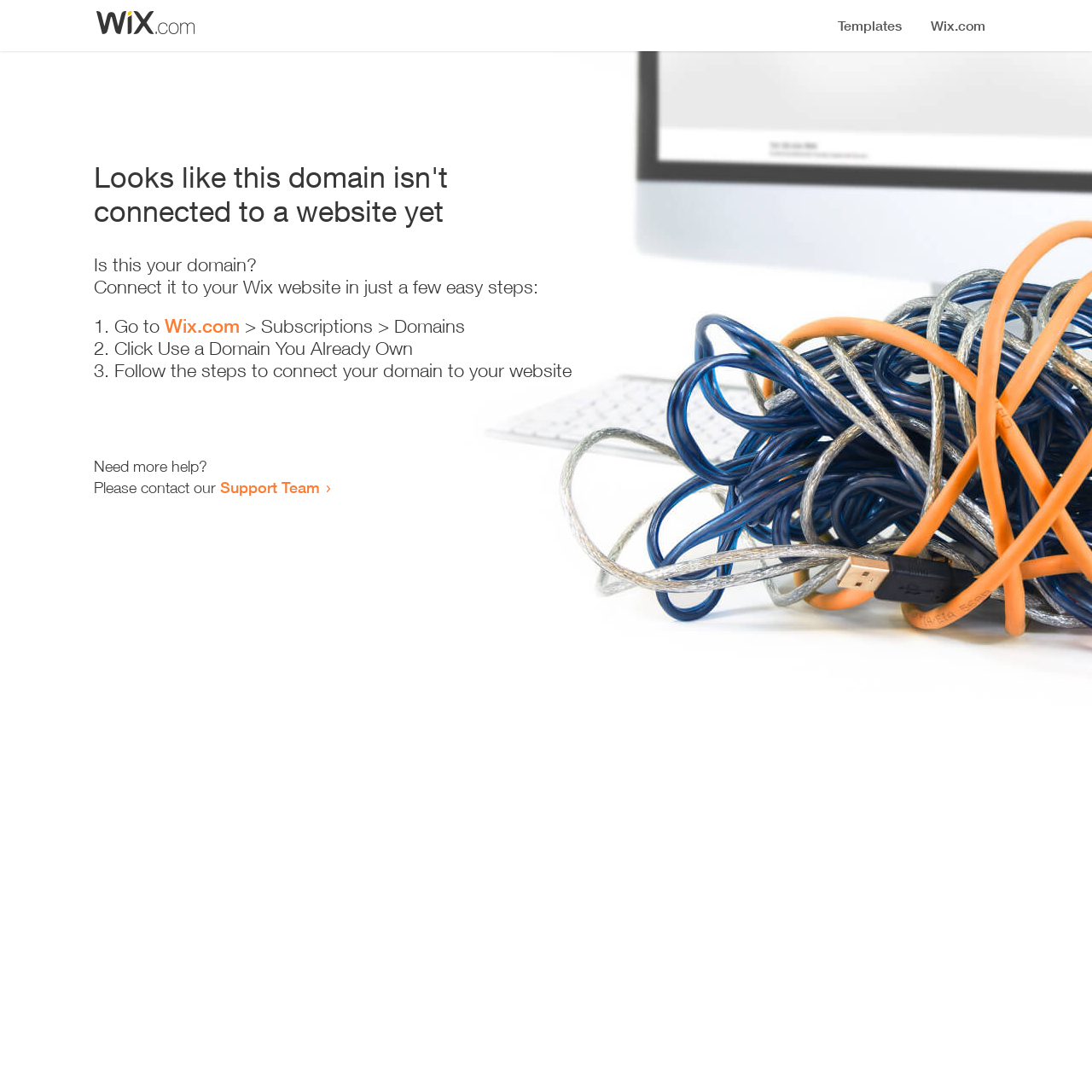Answer the question briefly using a single word or phrase: 
Where can I get more help?

Support Team